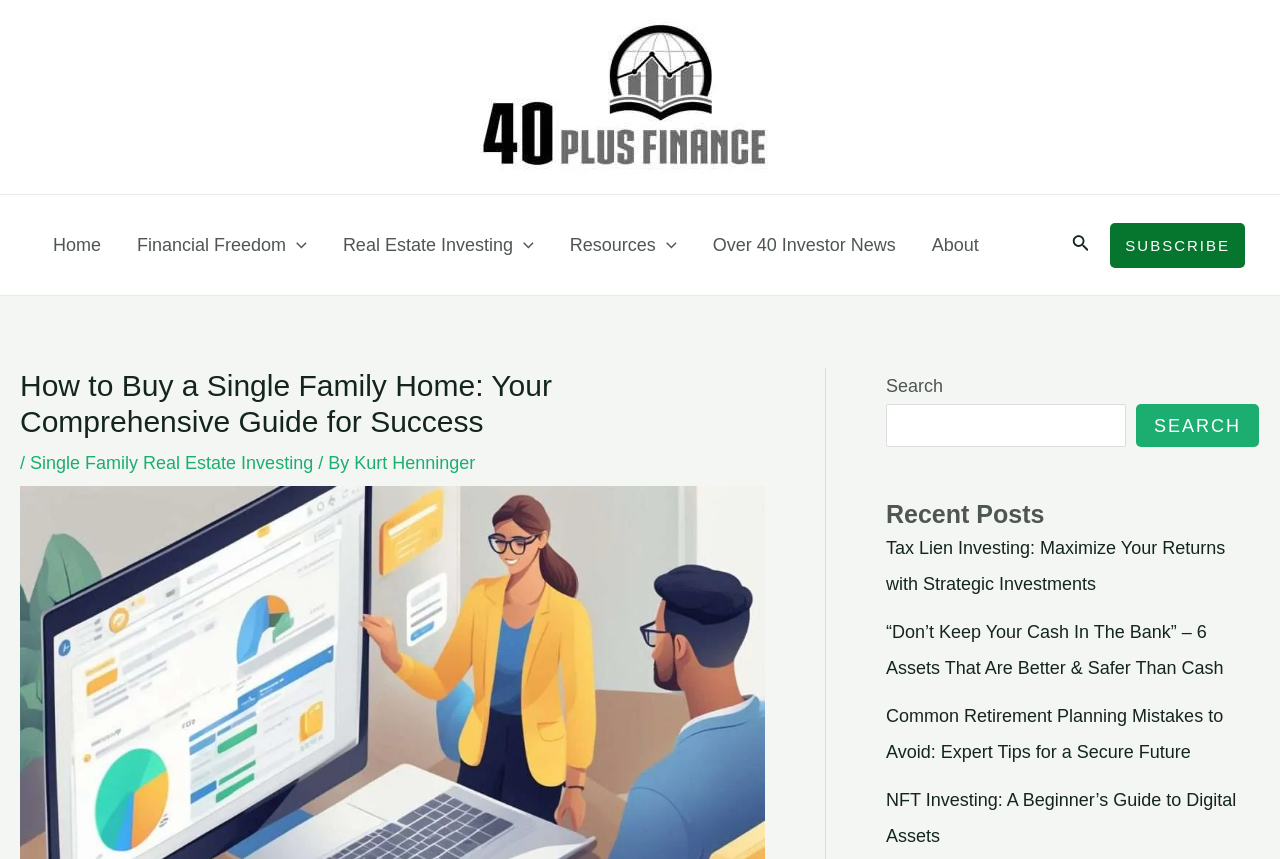Offer a meticulous caption that includes all visible features of the webpage.

This webpage is a comprehensive guide to buying a single-family home, with a focus on real estate investing and financial freedom. At the top of the page, there is a logo and a navigation menu with links to various sections, including "Home", "Financial Freedom", "Real Estate Investing", "Resources", and "Over 40 Investor News". 

Below the navigation menu, there is a prominent heading that reads "How to Buy a Single Family Home: Your Comprehensive Guide for Success". This is followed by a brief description of the author, Kurt Henninger, and a link to his profile.

On the right side of the page, there is a search bar with a search icon and a "SUBSCRIBE" button. Below the search bar, there are four recent posts with links to articles on various topics, including tax lien investing, alternative assets to cash, retirement planning mistakes, and NFT investing.

The overall layout of the page is organized, with clear headings and concise text. The use of images and icons adds visual appeal, and the navigation menu and search bar make it easy to find specific information.